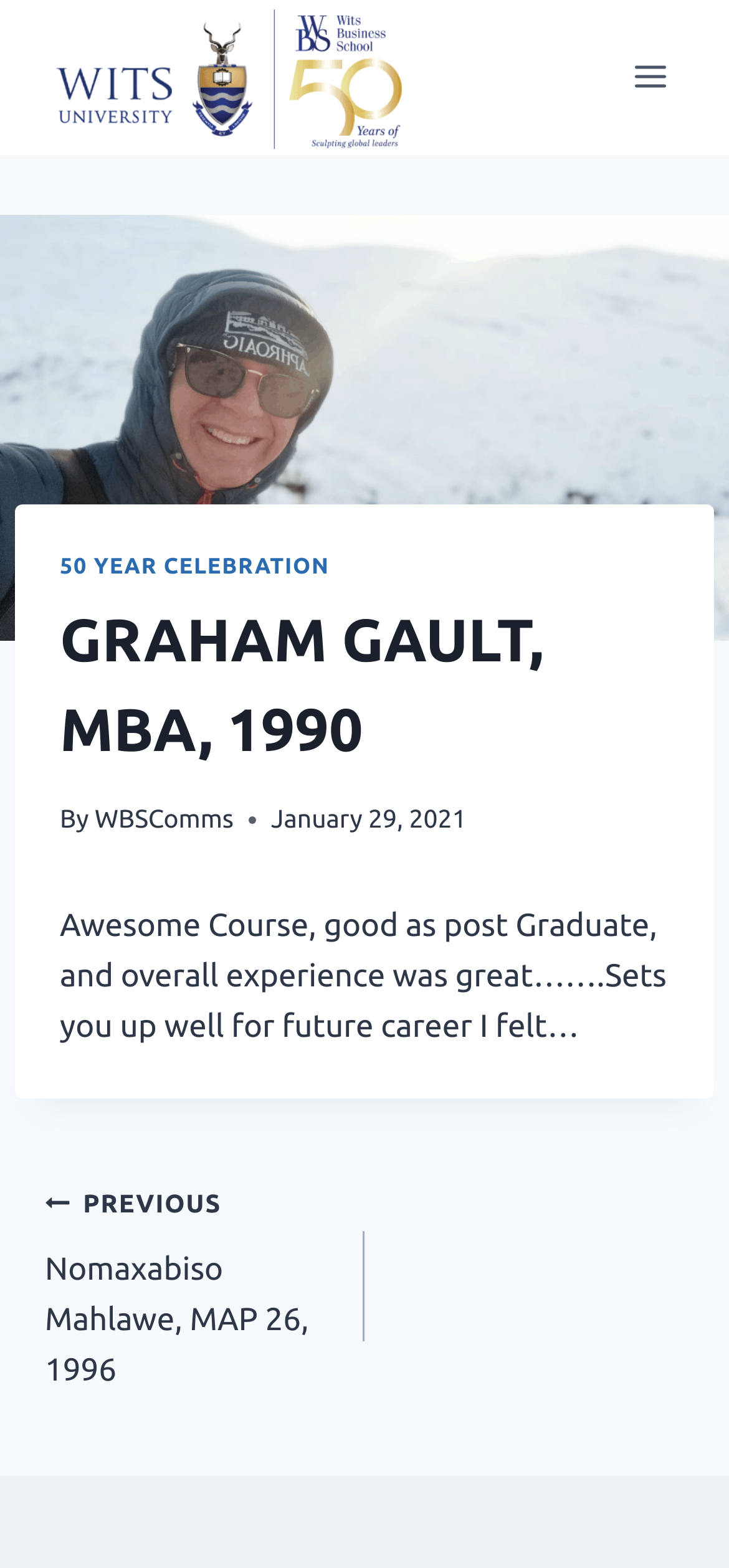What is the date mentioned in the time element?
Using the image, give a concise answer in the form of a single word or short phrase.

January 29, 2021